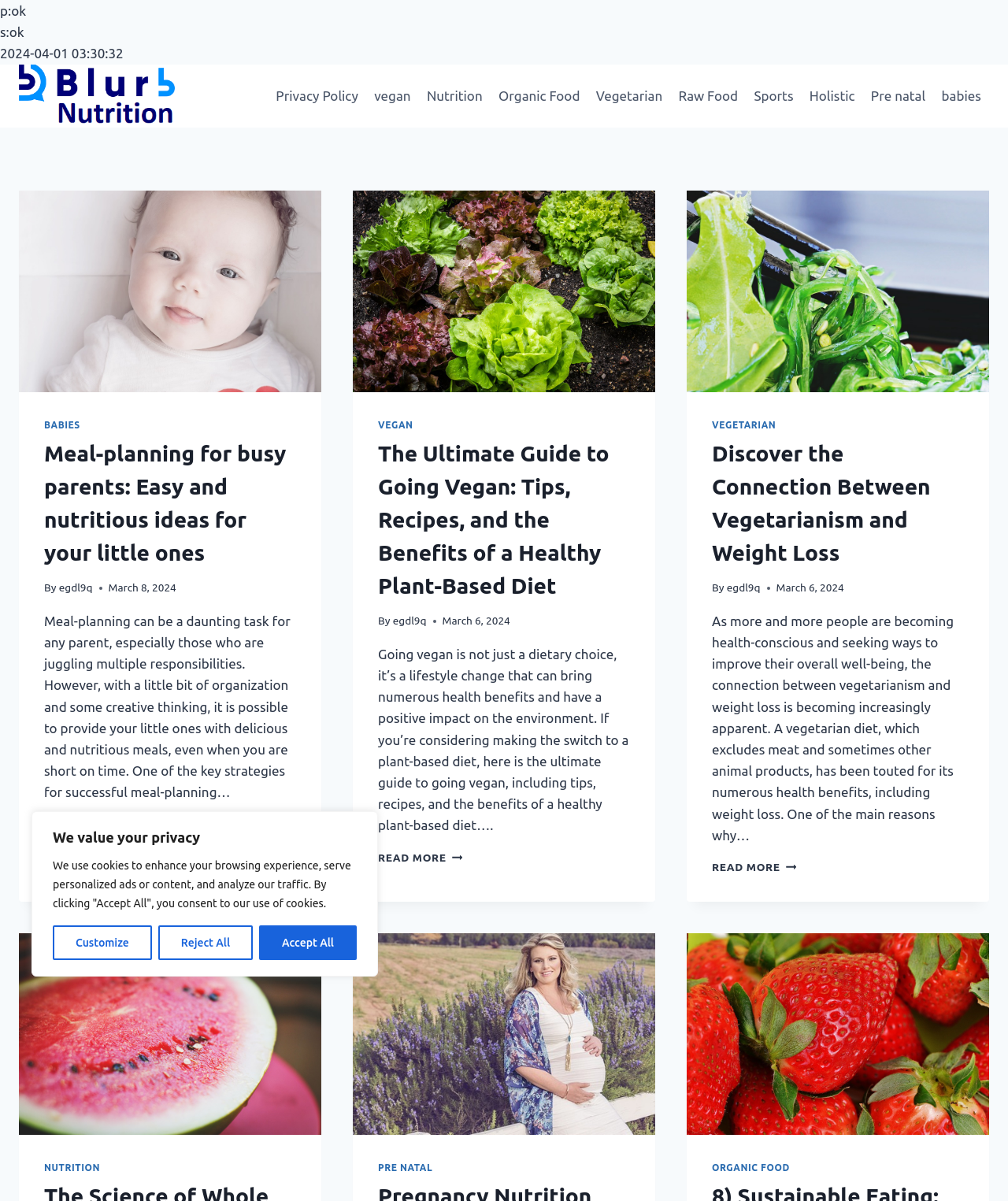Find the bounding box coordinates of the clickable area required to complete the following action: "Browse the 'Vegetarian' section".

[0.415, 0.064, 0.487, 0.095]